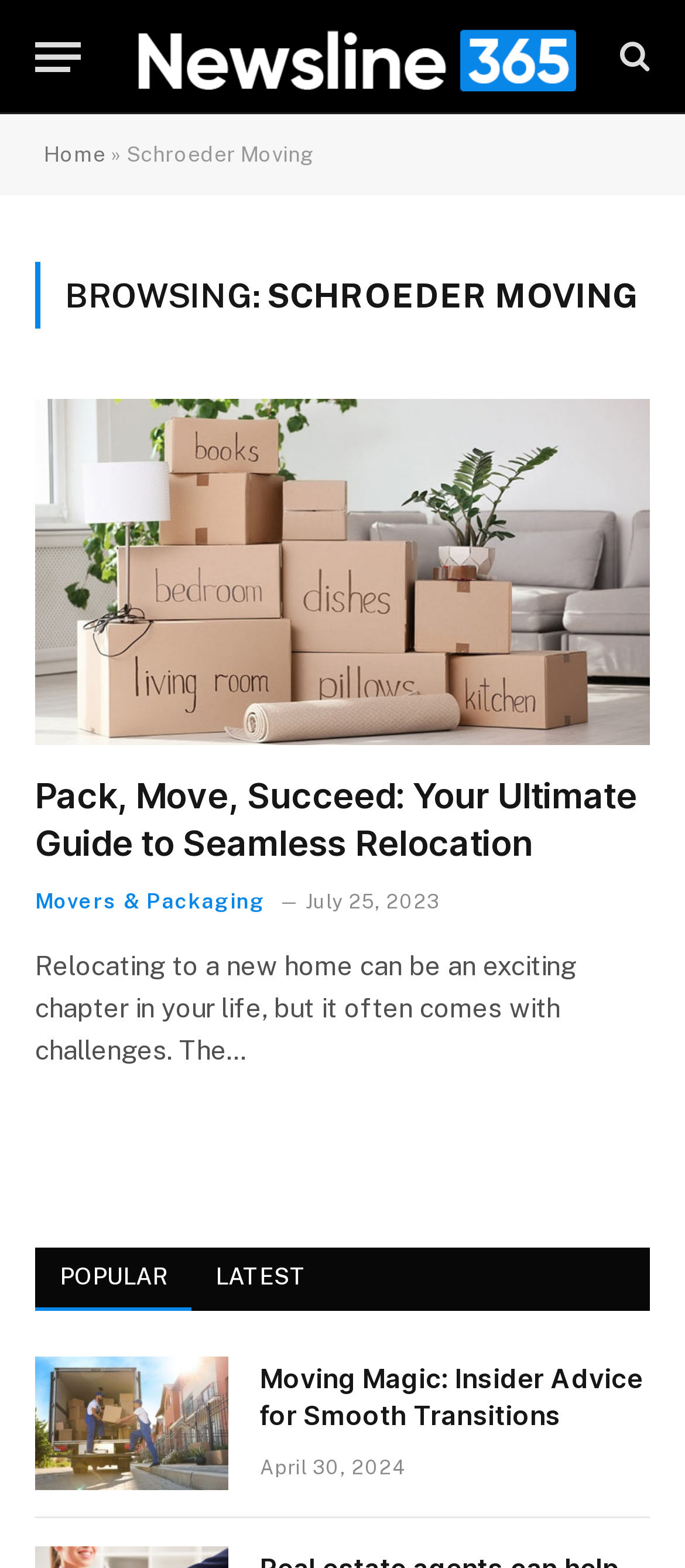What is the name of the second moving company mentioned?
Using the information from the image, give a concise answer in one word or a short phrase.

Herlihy Moving